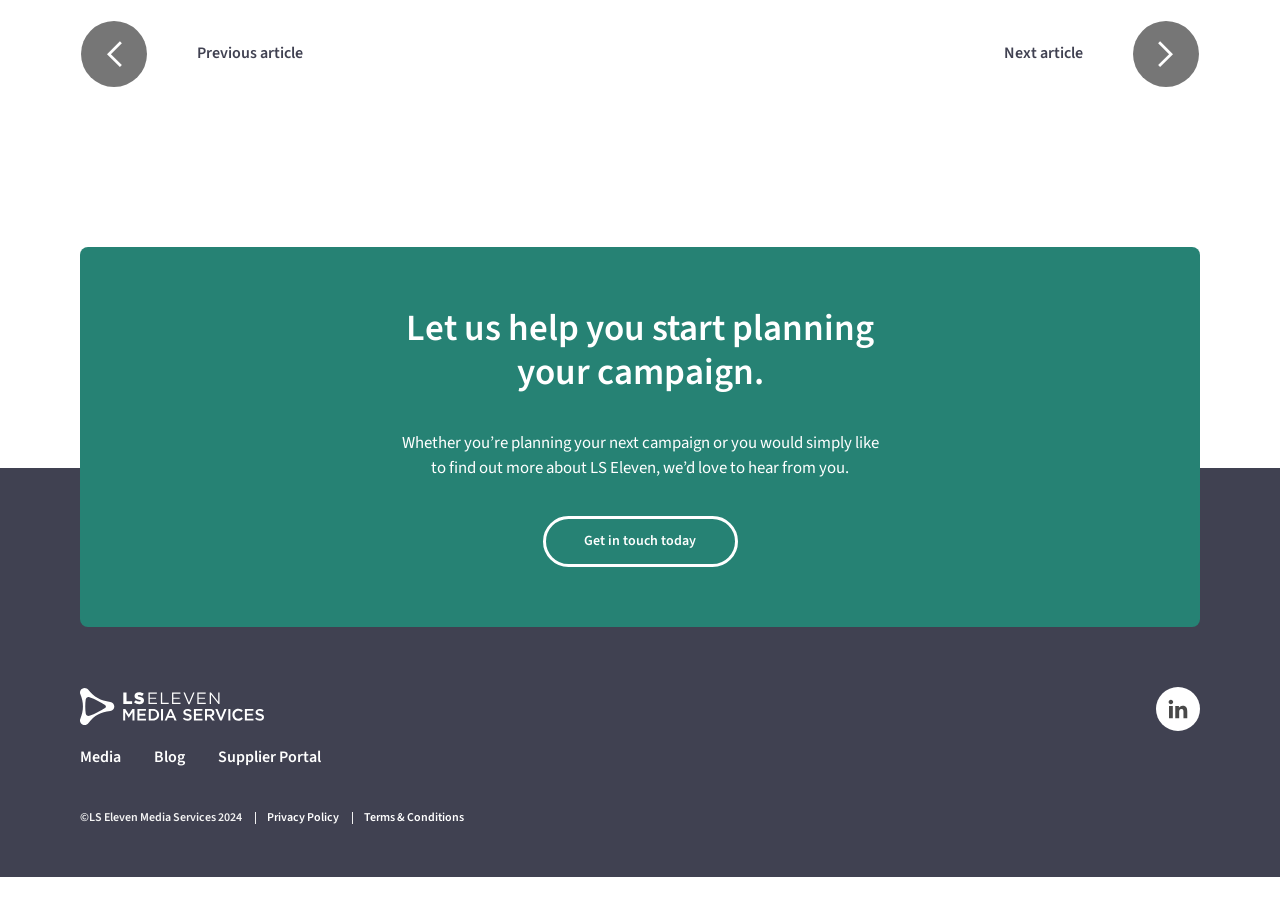Based on the element description: "Terms & Conditions", identify the UI element and provide its bounding box coordinates. Use four float numbers between 0 and 1, [left, top, right, bottom].

[0.266, 0.926, 0.362, 0.944]